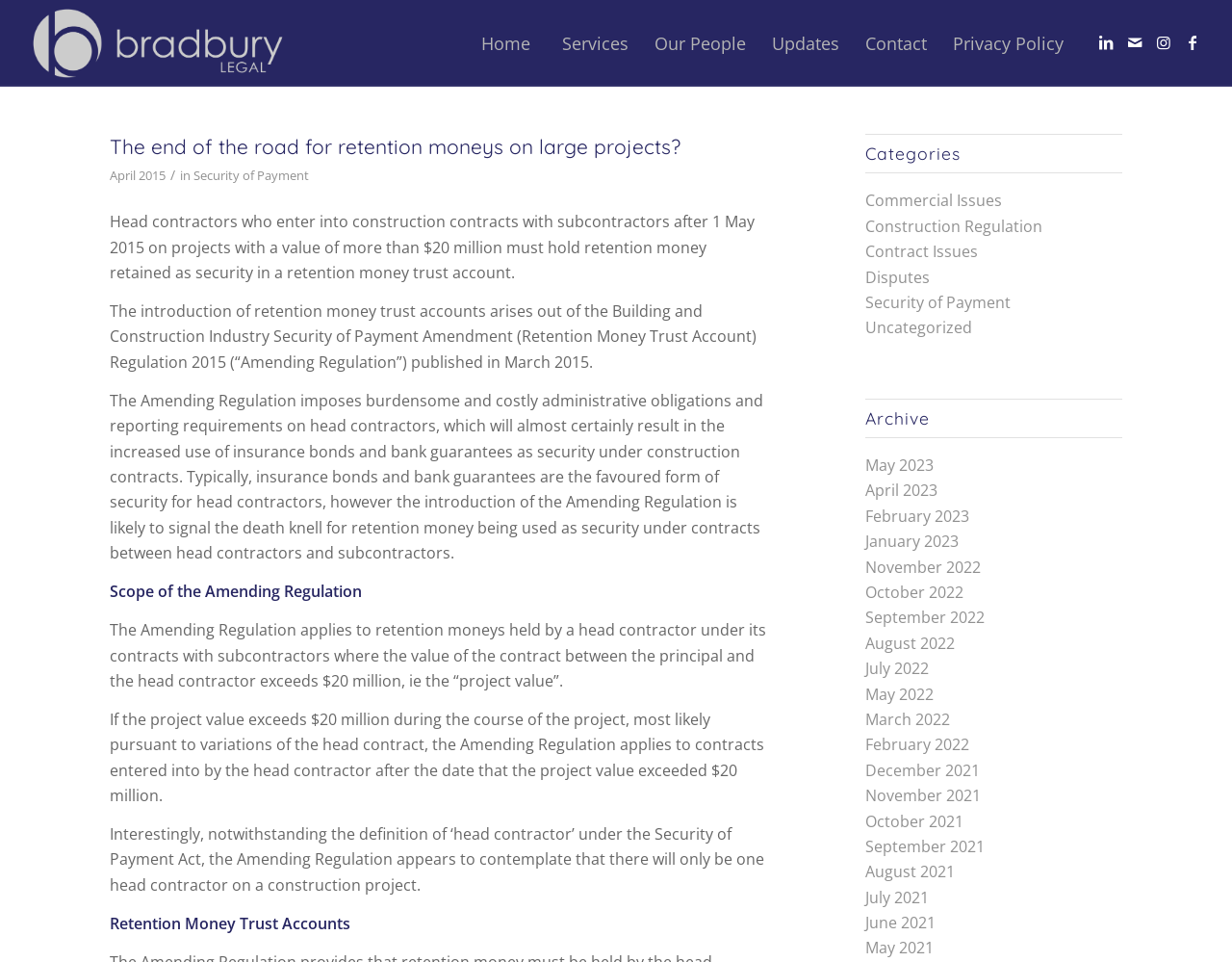Provide a short answer using a single word or phrase for the following question: 
What is the value of the project that triggers the Amending Regulation?

$20 million